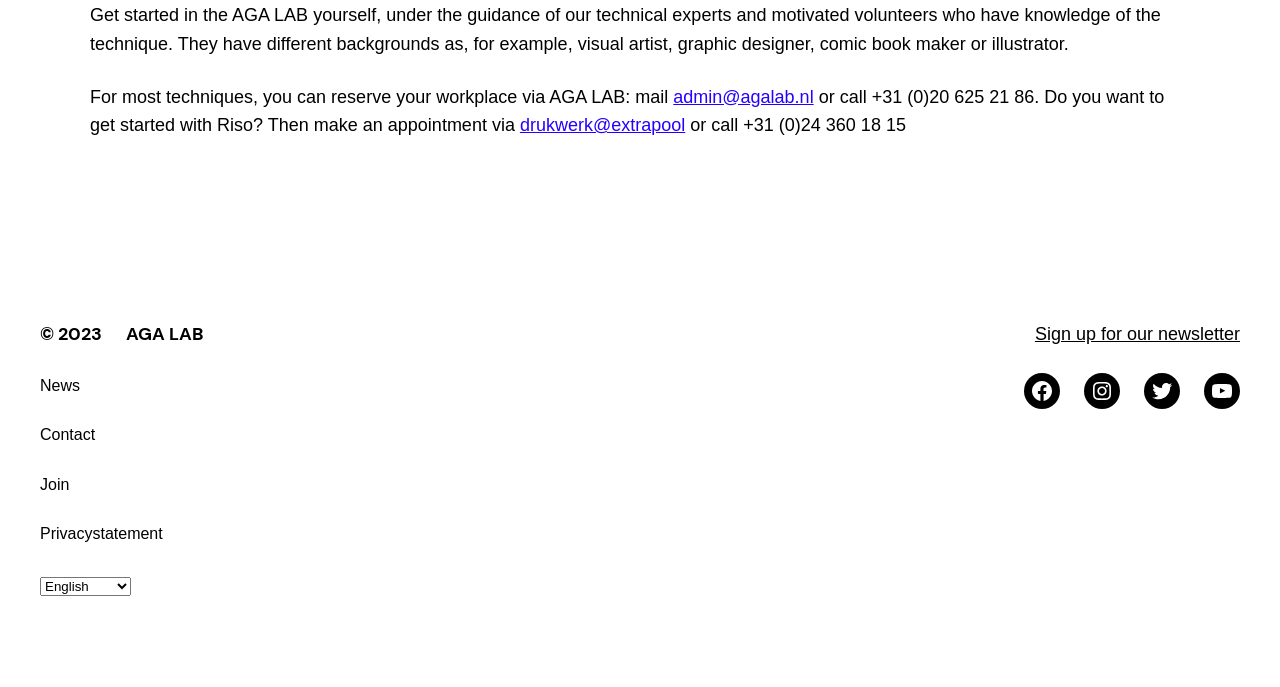Provide the bounding box coordinates of the UI element this sentence describes: "Sign up for our newsletter".

[0.808, 0.471, 0.969, 0.5]